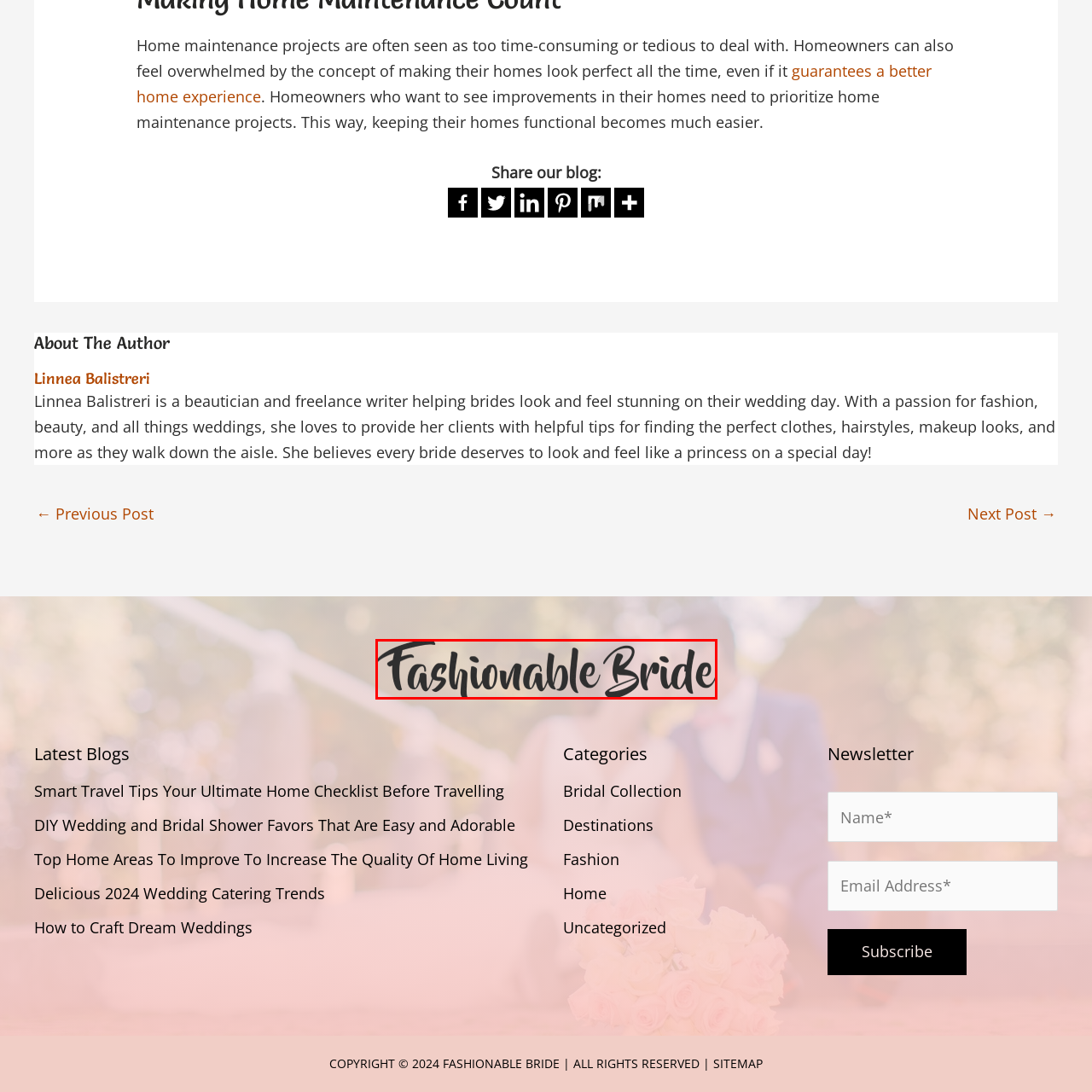Offer a detailed account of the image that is framed by the red bounding box.

The image features the elegant logo of "Fashionable Bride," presented in a stylish script font that conveys a sense of sophistication and beauty. The design is intended to resonate with brides seeking inspiration for their wedding day aesthetics. The soft background complements the logo, enhancing its visual appeal and inviting visitors to explore content related to fashion, beauty, and wedding planning. This branding aims to evoke feelings of joy and excitement in brides as they prepare for one of the most memorable days of their lives.